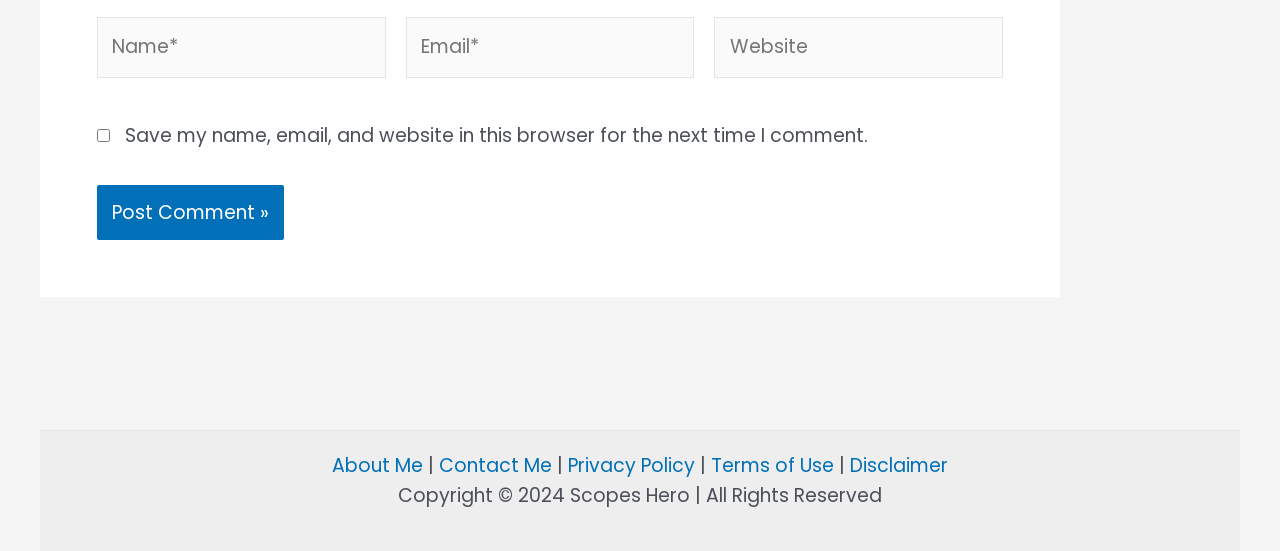Can you determine the bounding box coordinates of the area that needs to be clicked to fulfill the following instruction: "Check the save comment information checkbox"?

[0.076, 0.234, 0.086, 0.258]